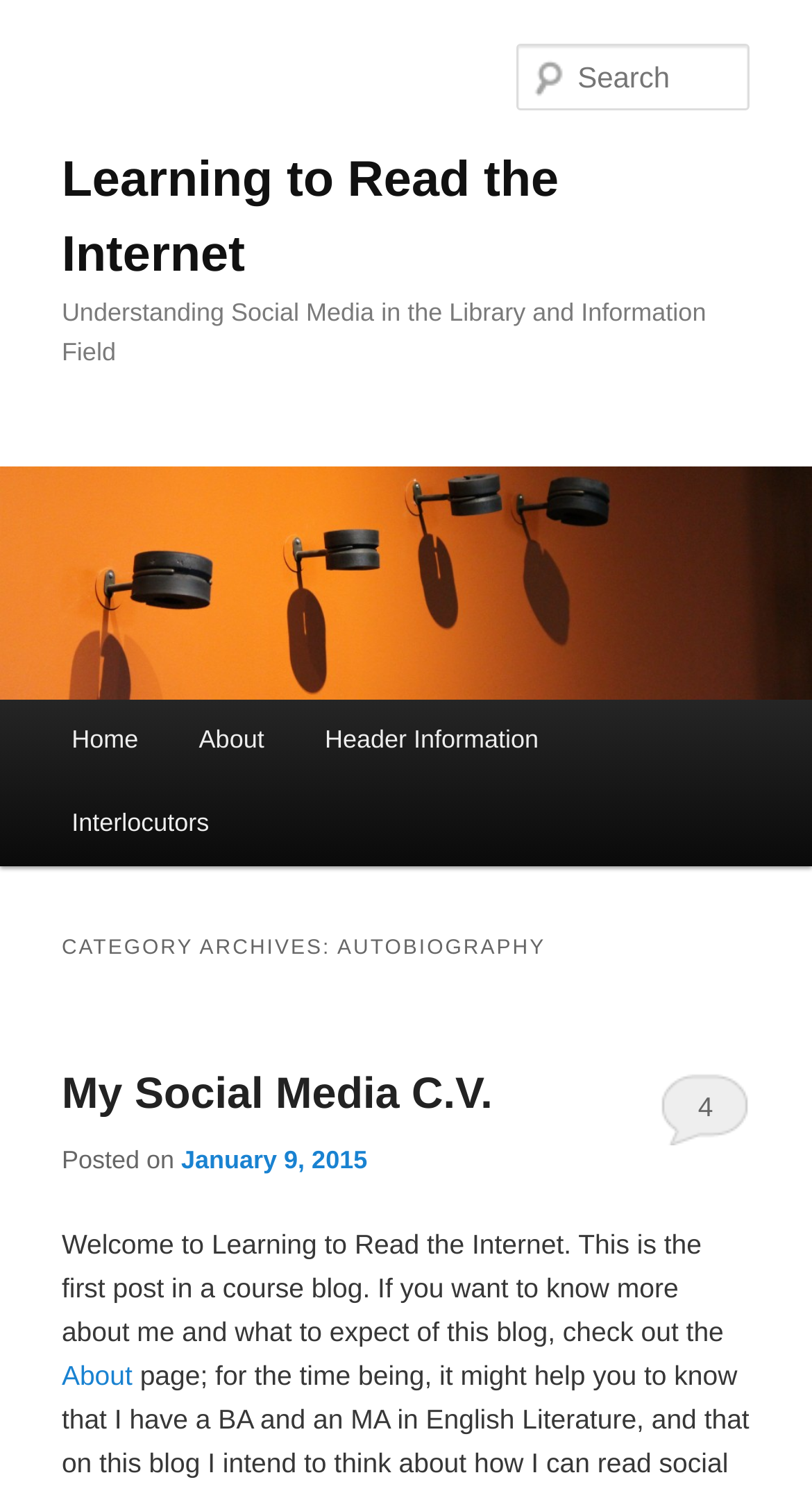Give a one-word or phrase response to the following question: What is the title of the first post?

My Social Media C.V.